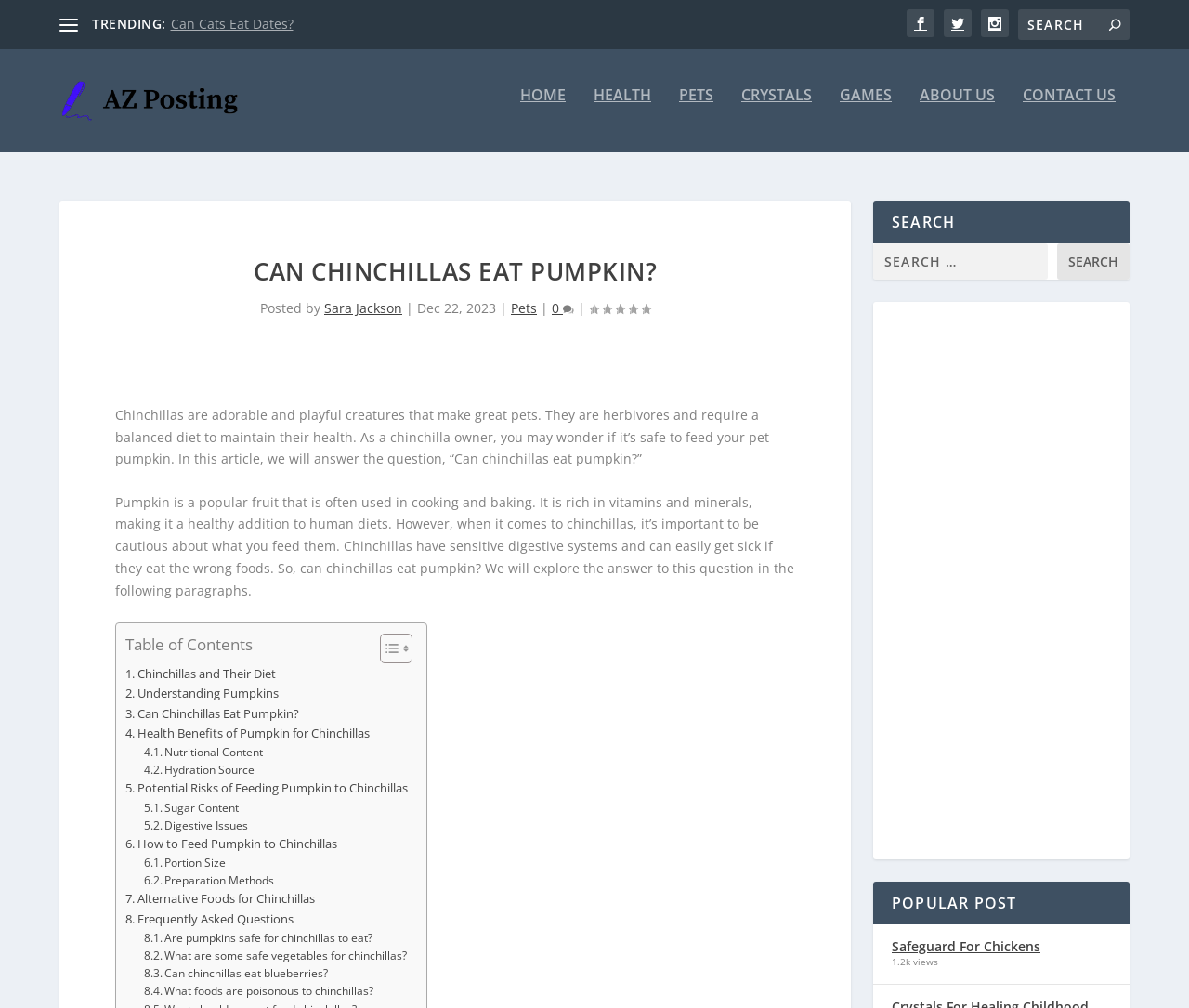Identify the bounding box coordinates for the UI element described as: "parent_node: HOME".

[0.05, 0.076, 0.244, 0.135]